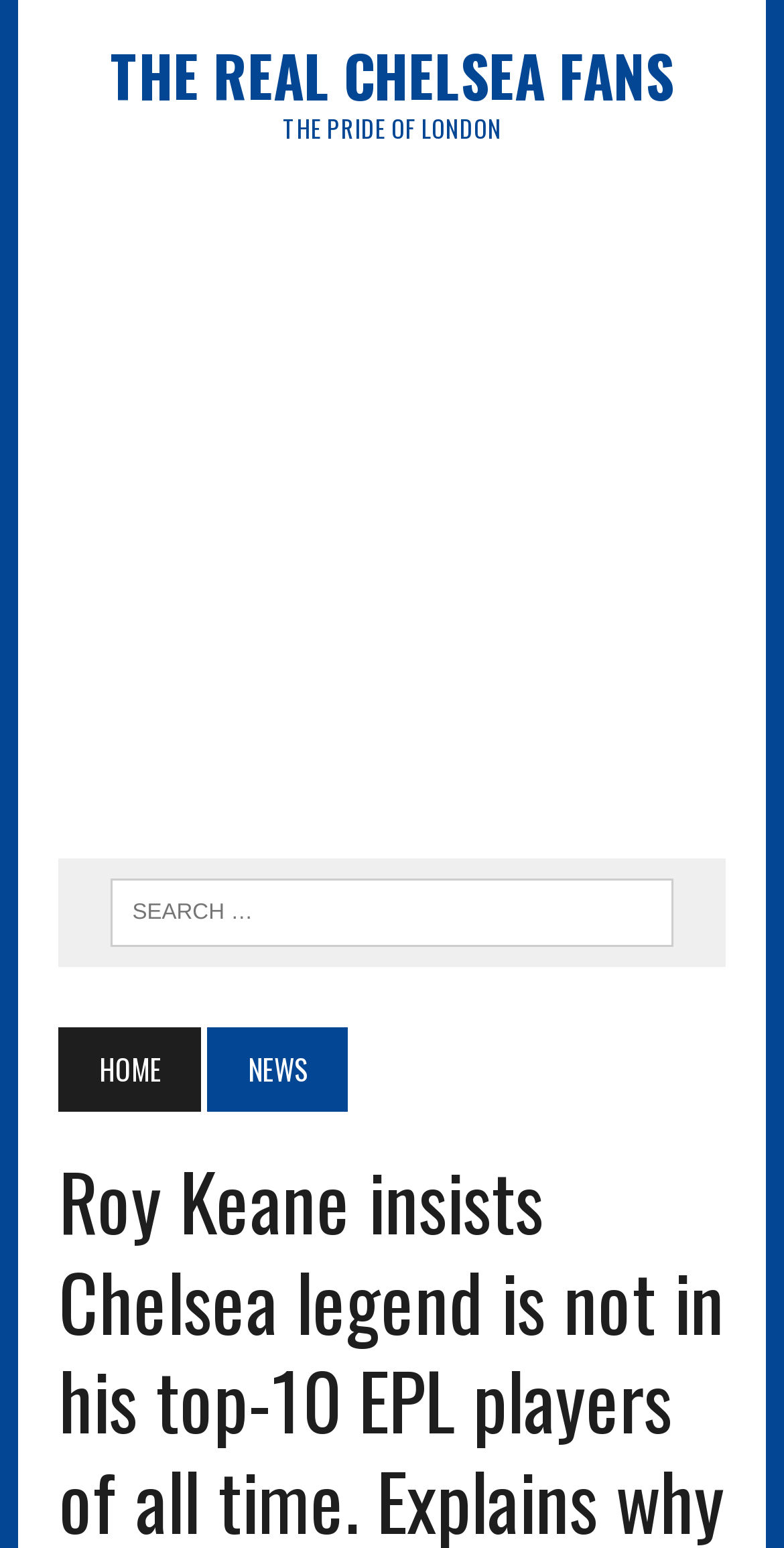Please answer the following question using a single word or phrase: 
What is the purpose of the search box?

To search for content